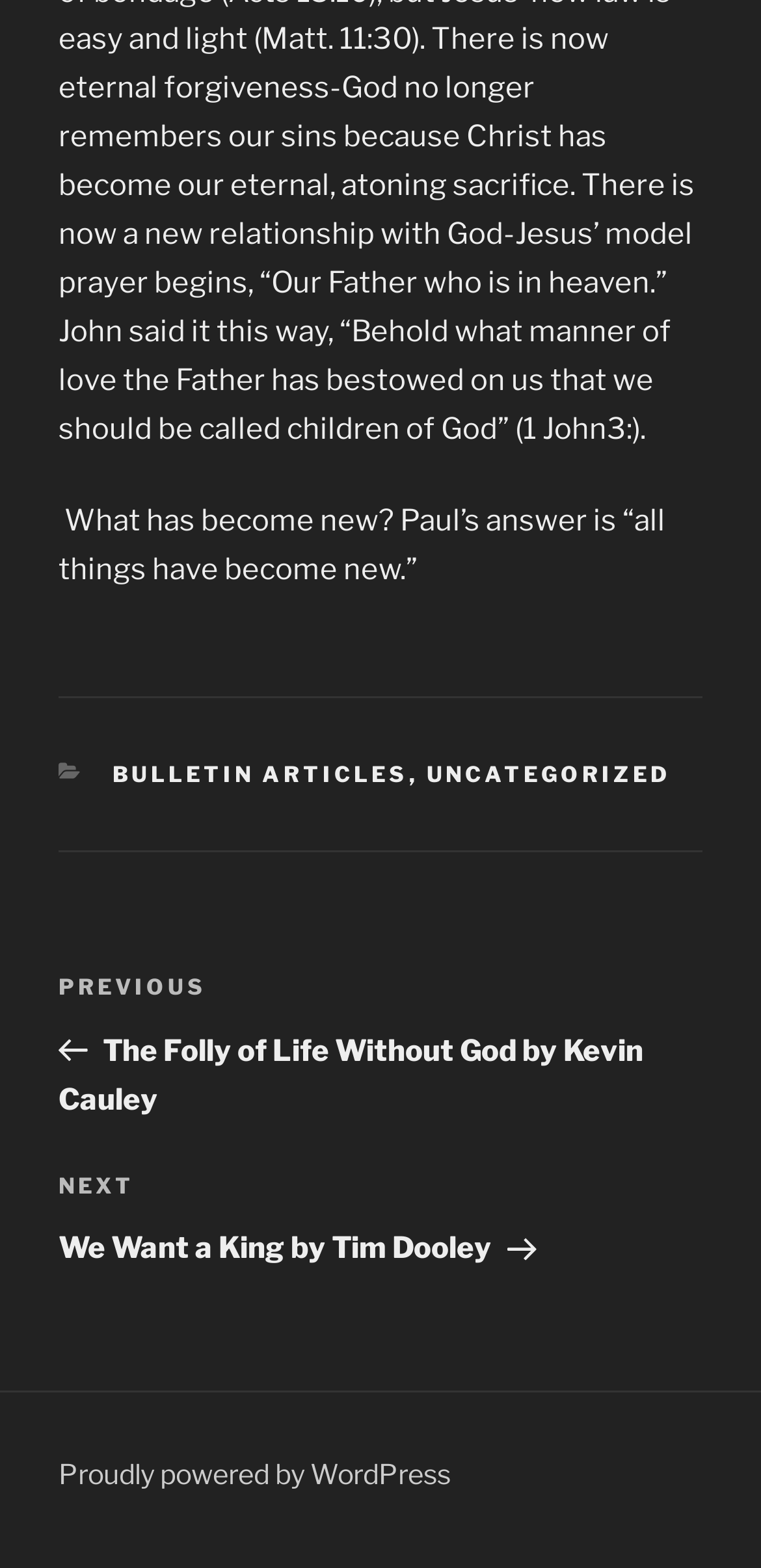How many links are in the footer section?
Using the image, provide a concise answer in one word or a short phrase.

3